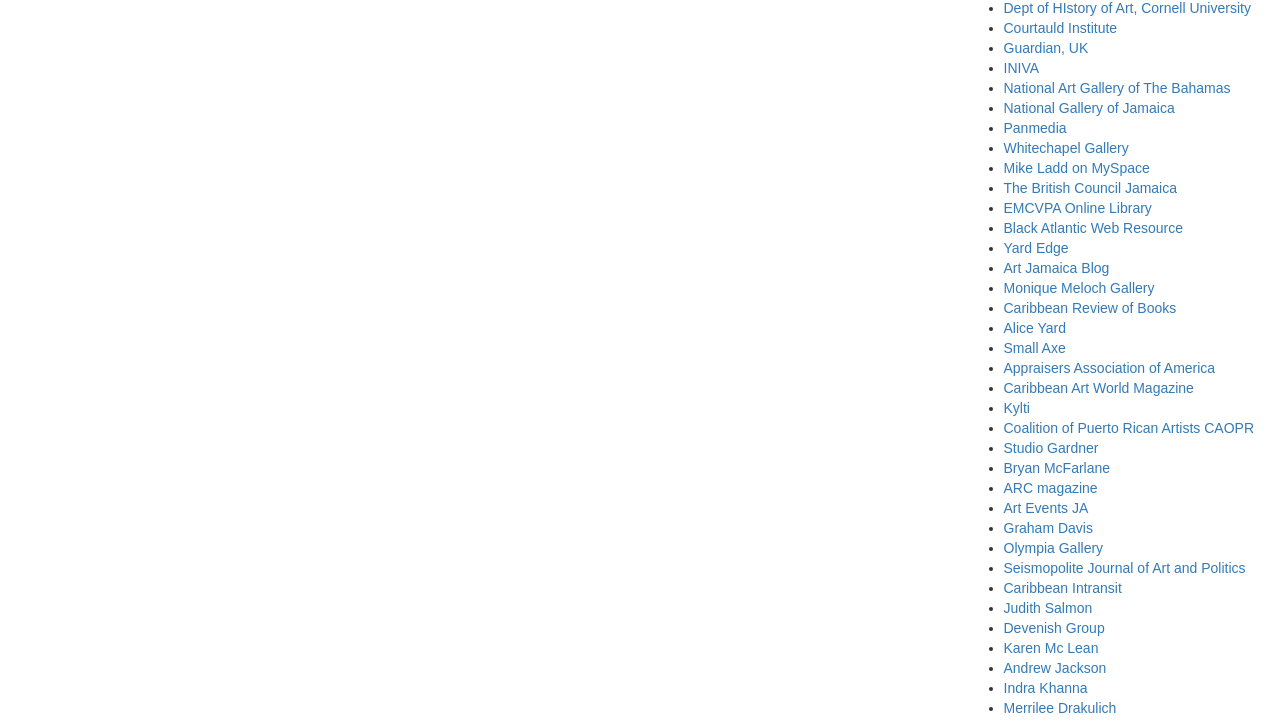Pinpoint the bounding box coordinates of the element that must be clicked to accomplish the following instruction: "Learn more about Caribbean Art World Magazine". The coordinates should be in the format of four float numbers between 0 and 1, i.e., [left, top, right, bottom].

[0.784, 0.521, 0.933, 0.543]